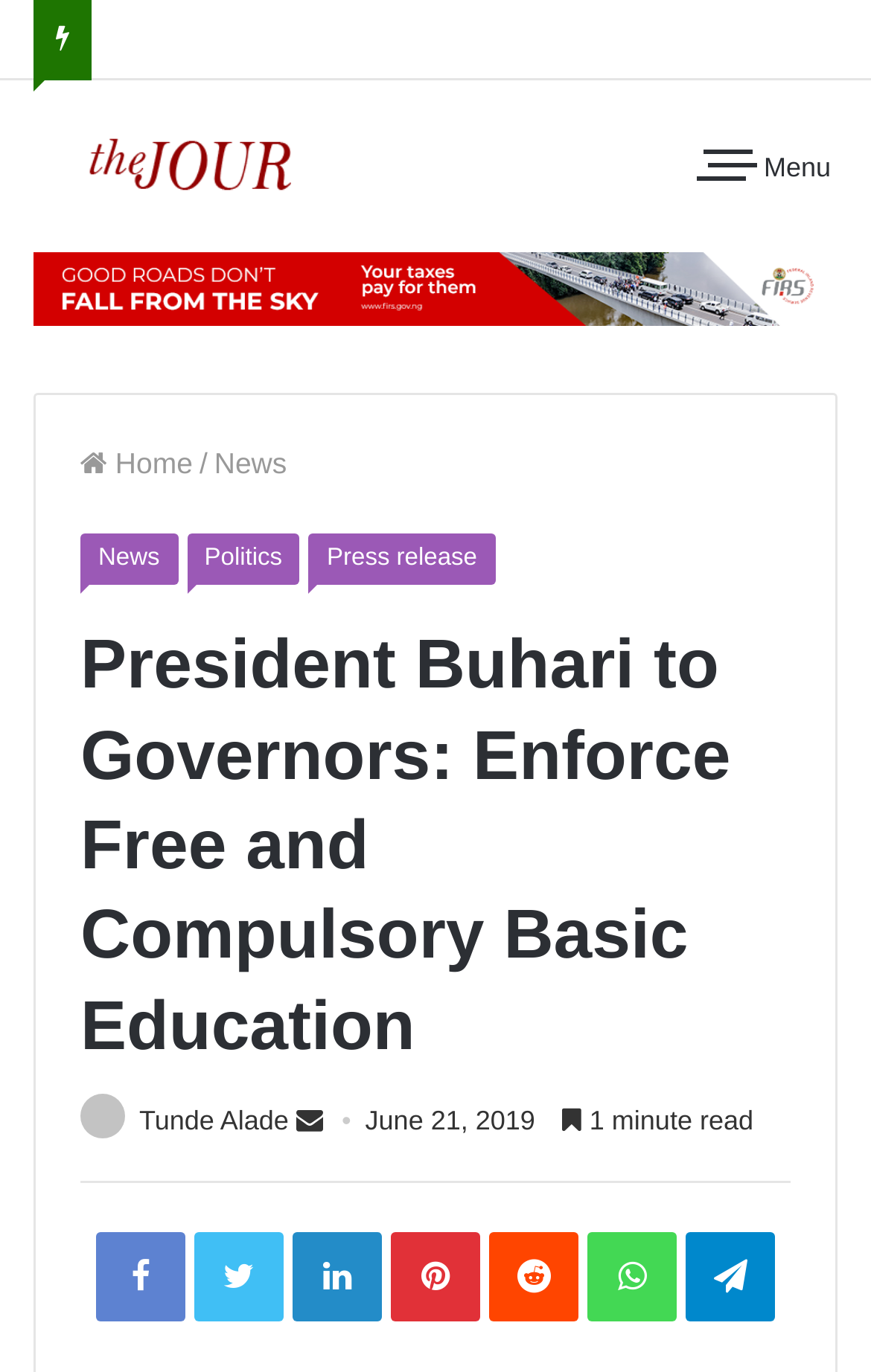Determine the bounding box coordinates of the target area to click to execute the following instruction: "Click the menu button."

[0.813, 0.098, 0.962, 0.146]